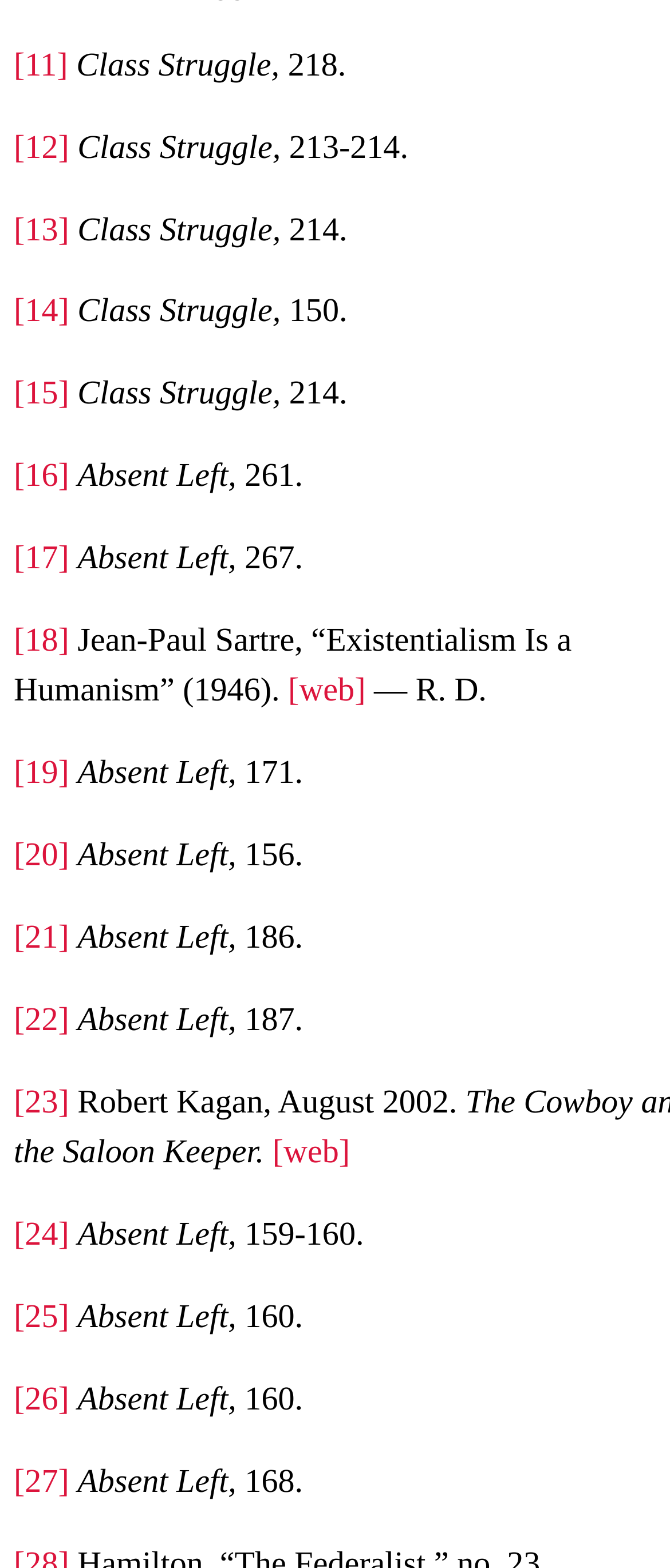Locate the bounding box coordinates of the clickable part needed for the task: "Click the link to page 11".

[0.021, 0.03, 0.101, 0.053]